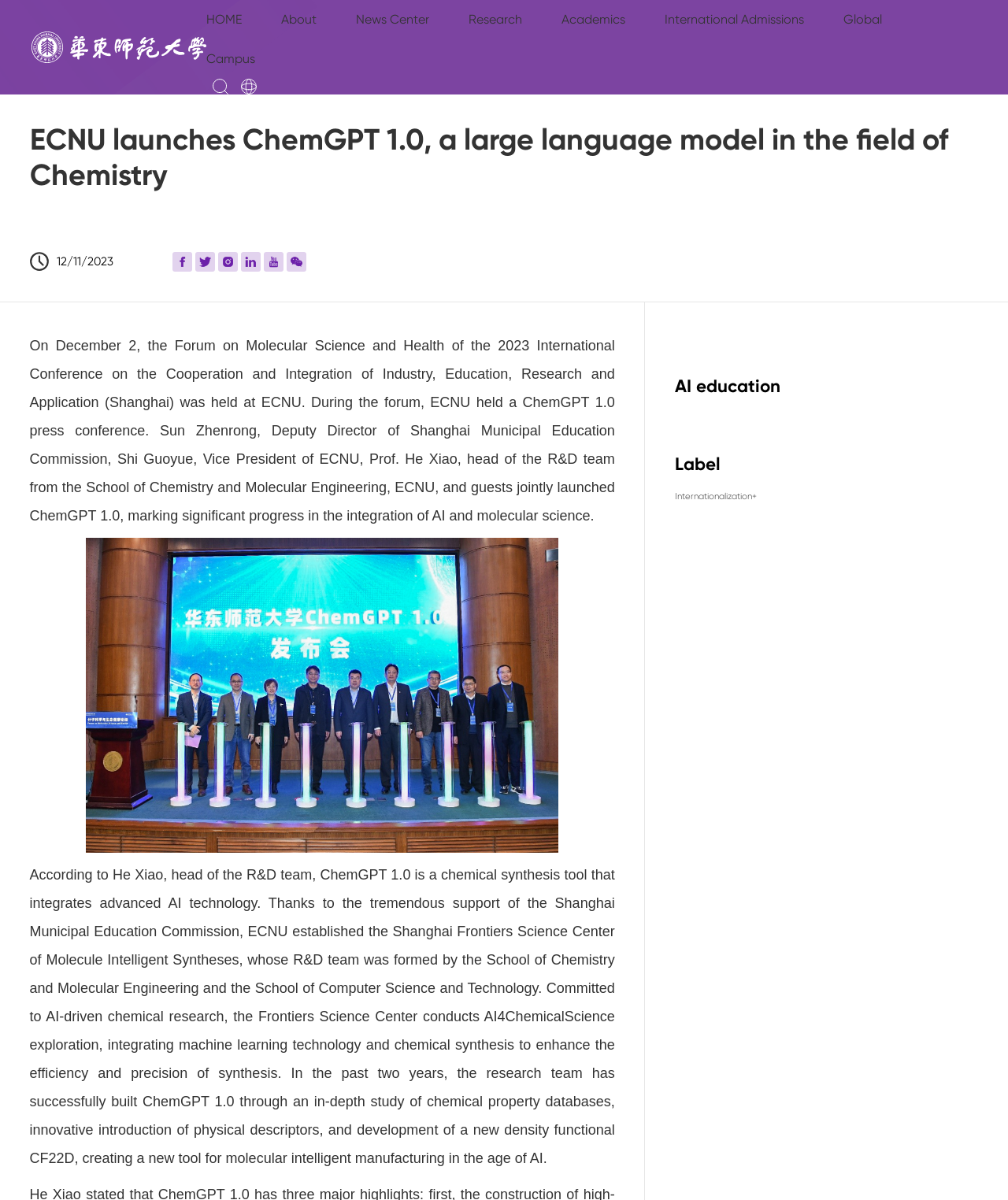Using the information in the image, give a comprehensive answer to the question: 
What is the name of the language model launched?

I found the name 'ChemGPT 1.0' in the heading element with ID 247, which is the main title of the webpage, and also mentioned in the article as the language model launched by ECNU.